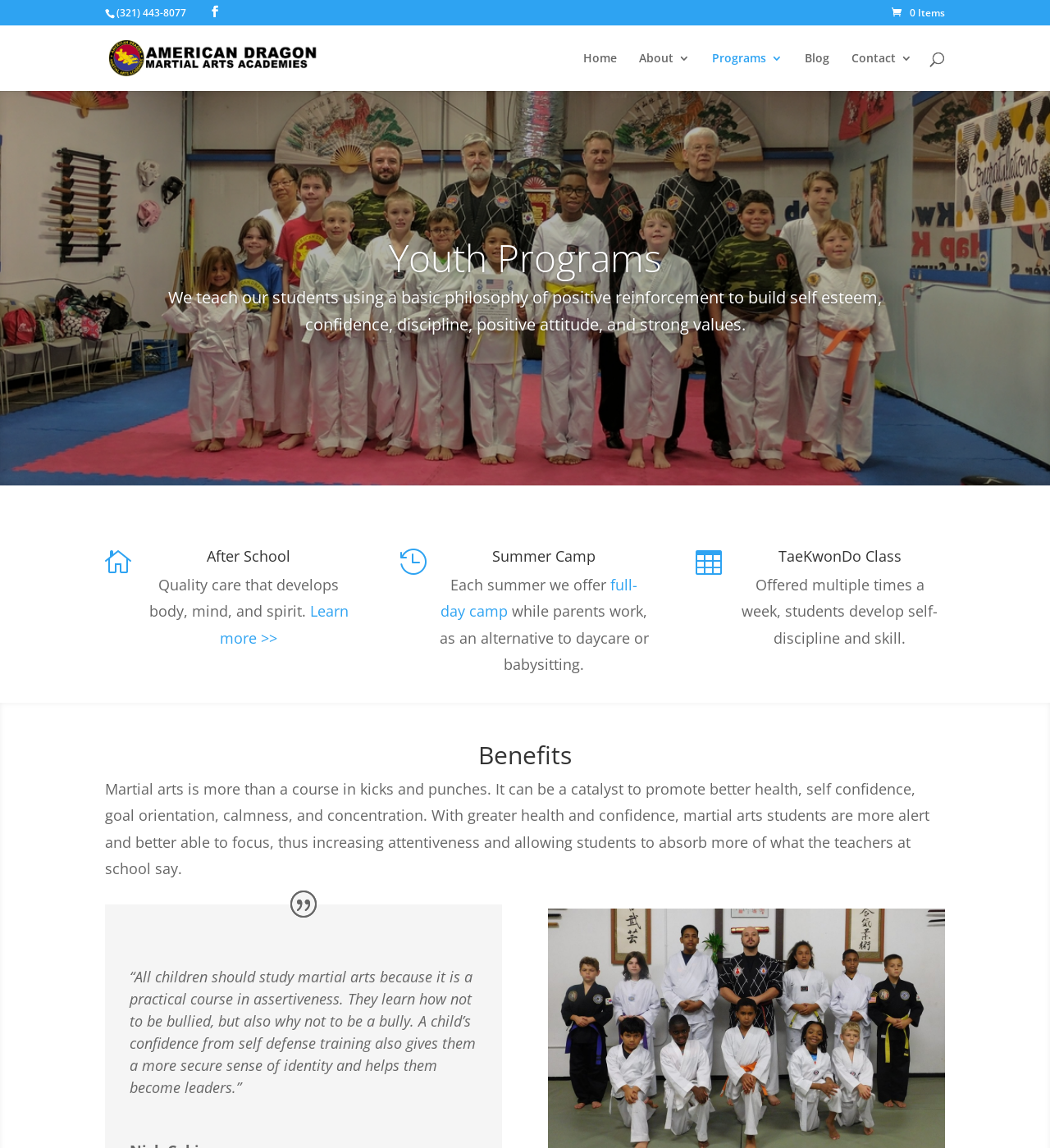Using the description: "Learn more >>", determine the UI element's bounding box coordinates. Ensure the coordinates are in the format of four float numbers between 0 and 1, i.e., [left, top, right, bottom].

[0.21, 0.524, 0.332, 0.564]